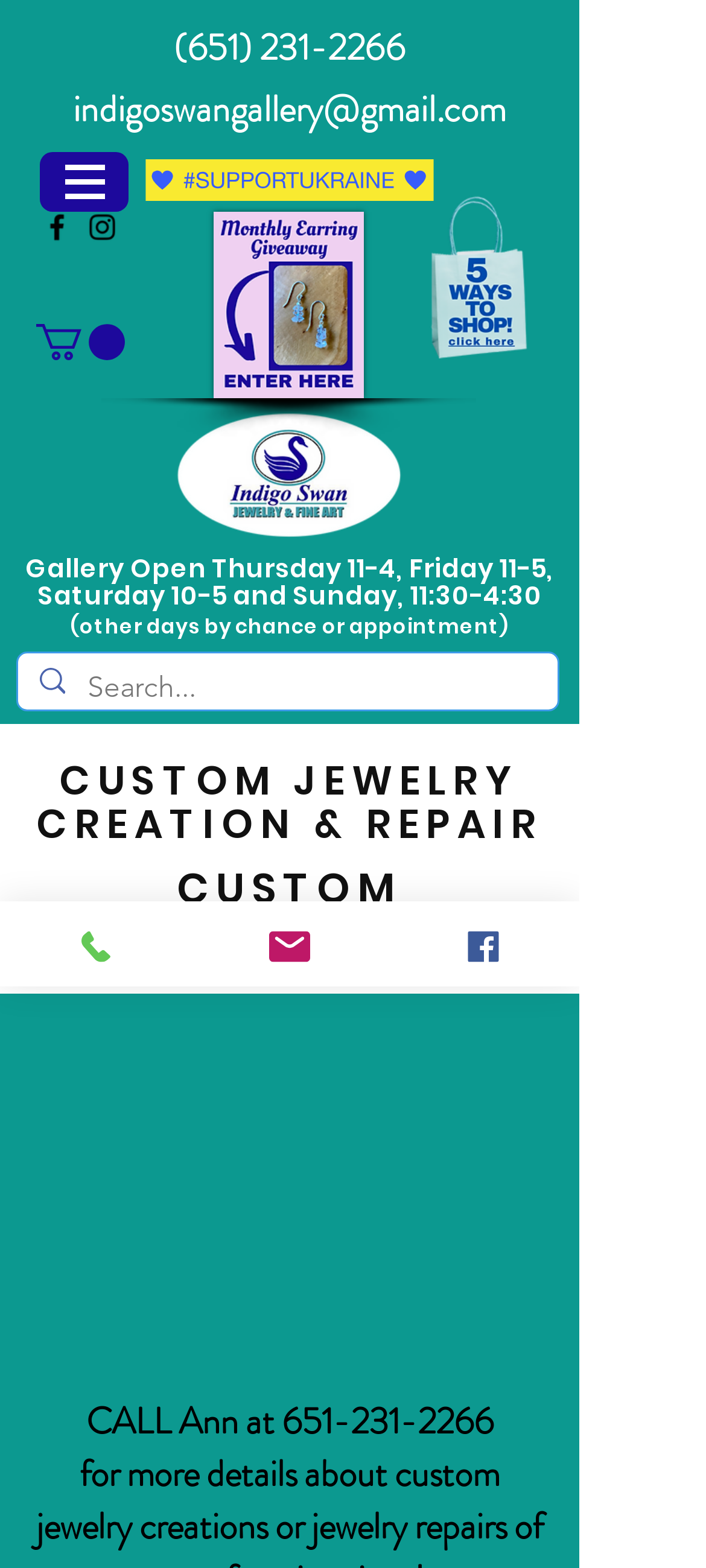What is the email address to contact Indigo Swan?
Using the image, elaborate on the answer with as much detail as possible.

I found the email address by looking at the link element with the text 'indigoswangallery@gmail.com'.